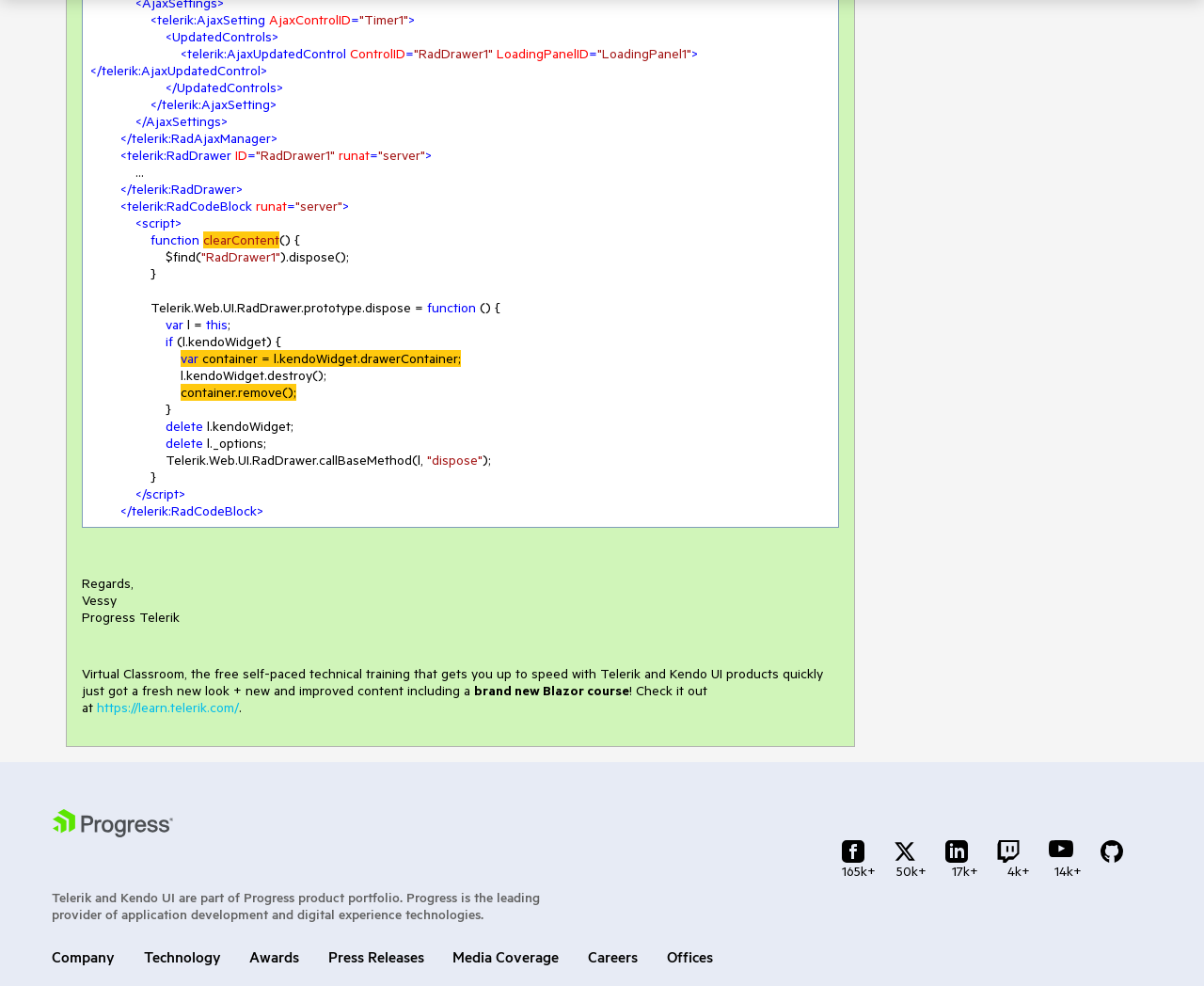Please identify the bounding box coordinates of the element I need to click to follow this instruction: "Search for something".

None